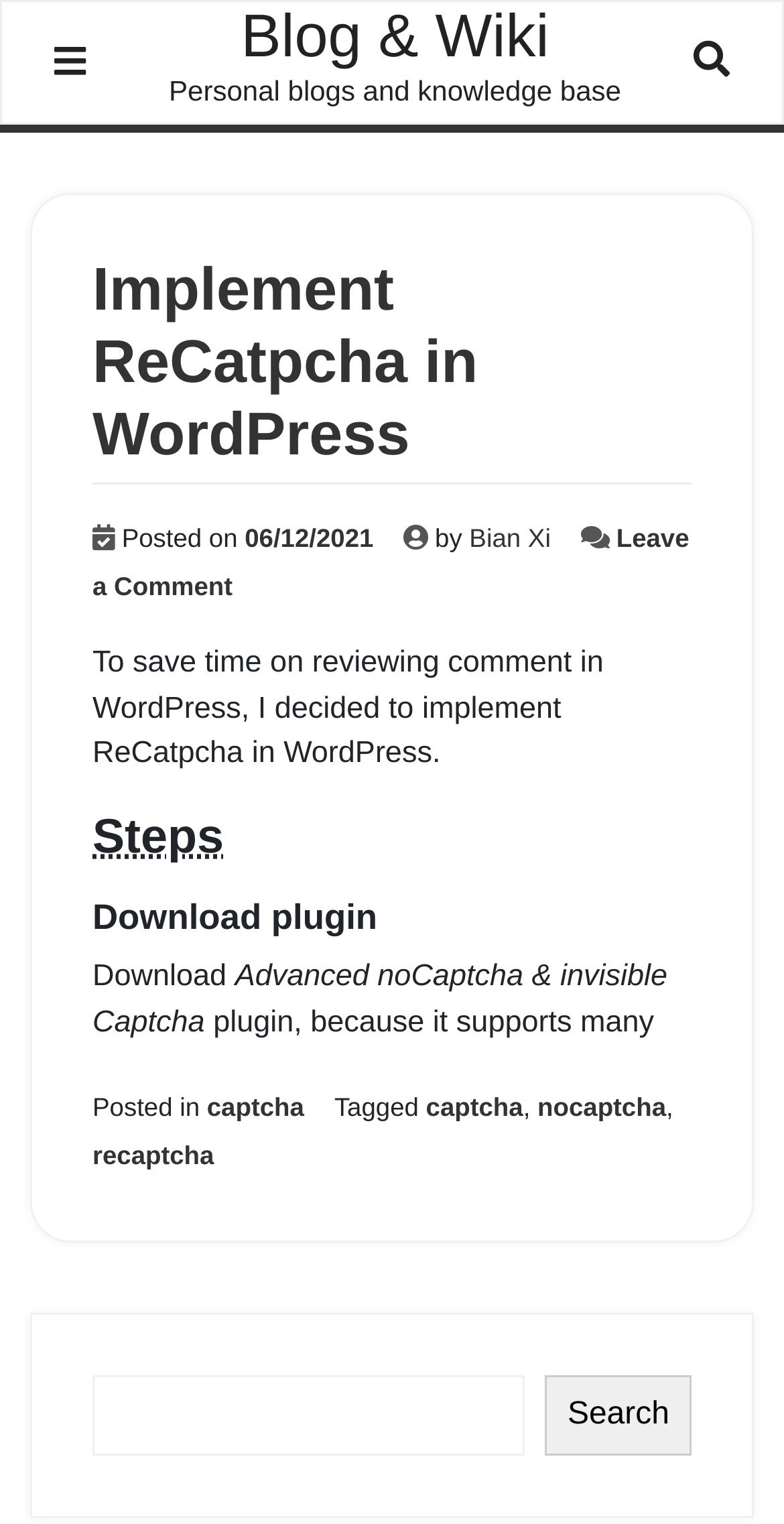Please locate the bounding box coordinates of the element that should be clicked to achieve the given instruction: "Read the blog post 'Implement ReCatpcha in WordPress'".

[0.118, 0.168, 0.61, 0.307]